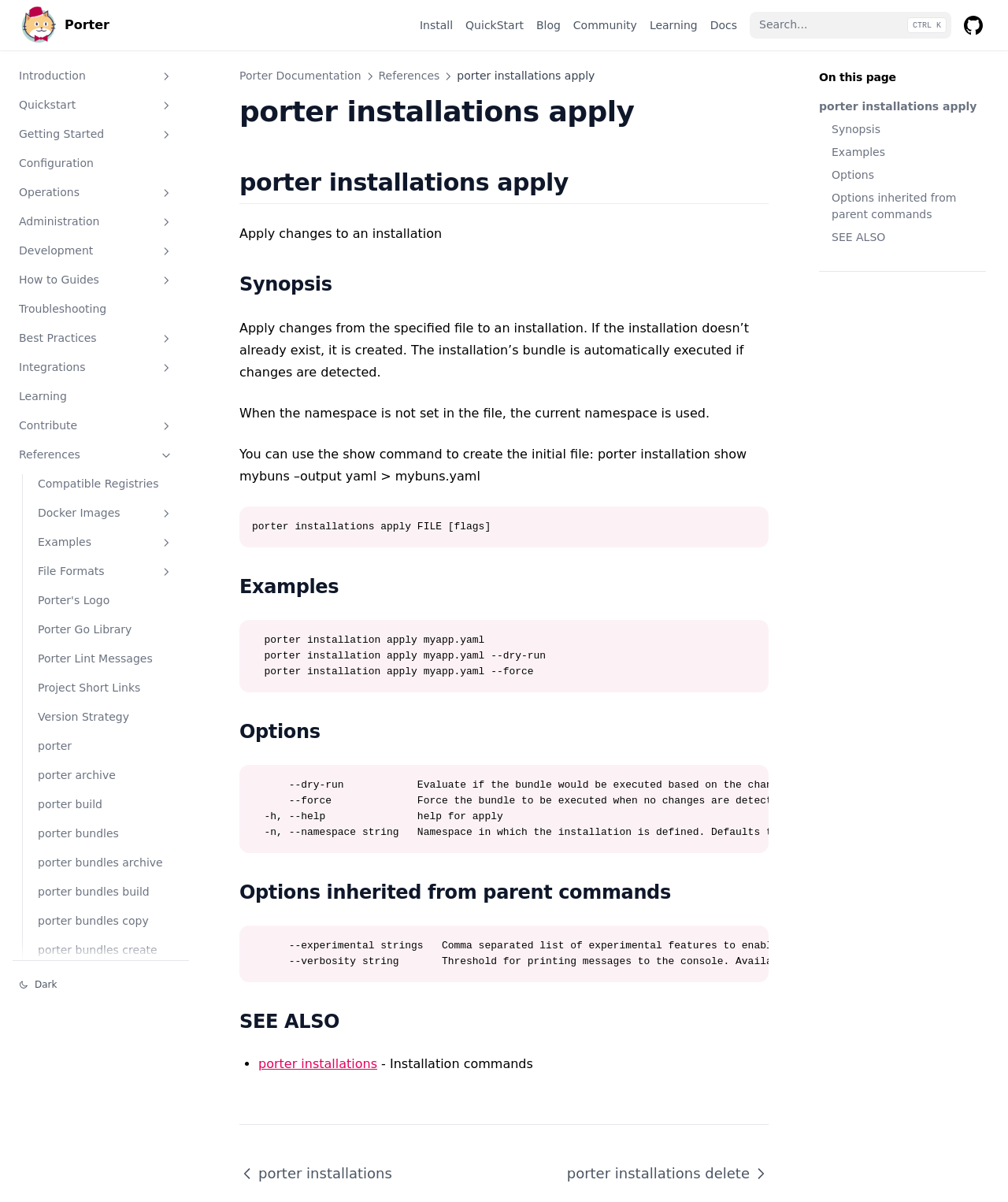Locate the UI element described as follows: "Porter ParameterSet File Format 1.0.1". Return the bounding box coordinates as four float numbers between 0 and 1 in the order [left, top, right, bottom].

[0.069, 0.639, 0.178, 0.688]